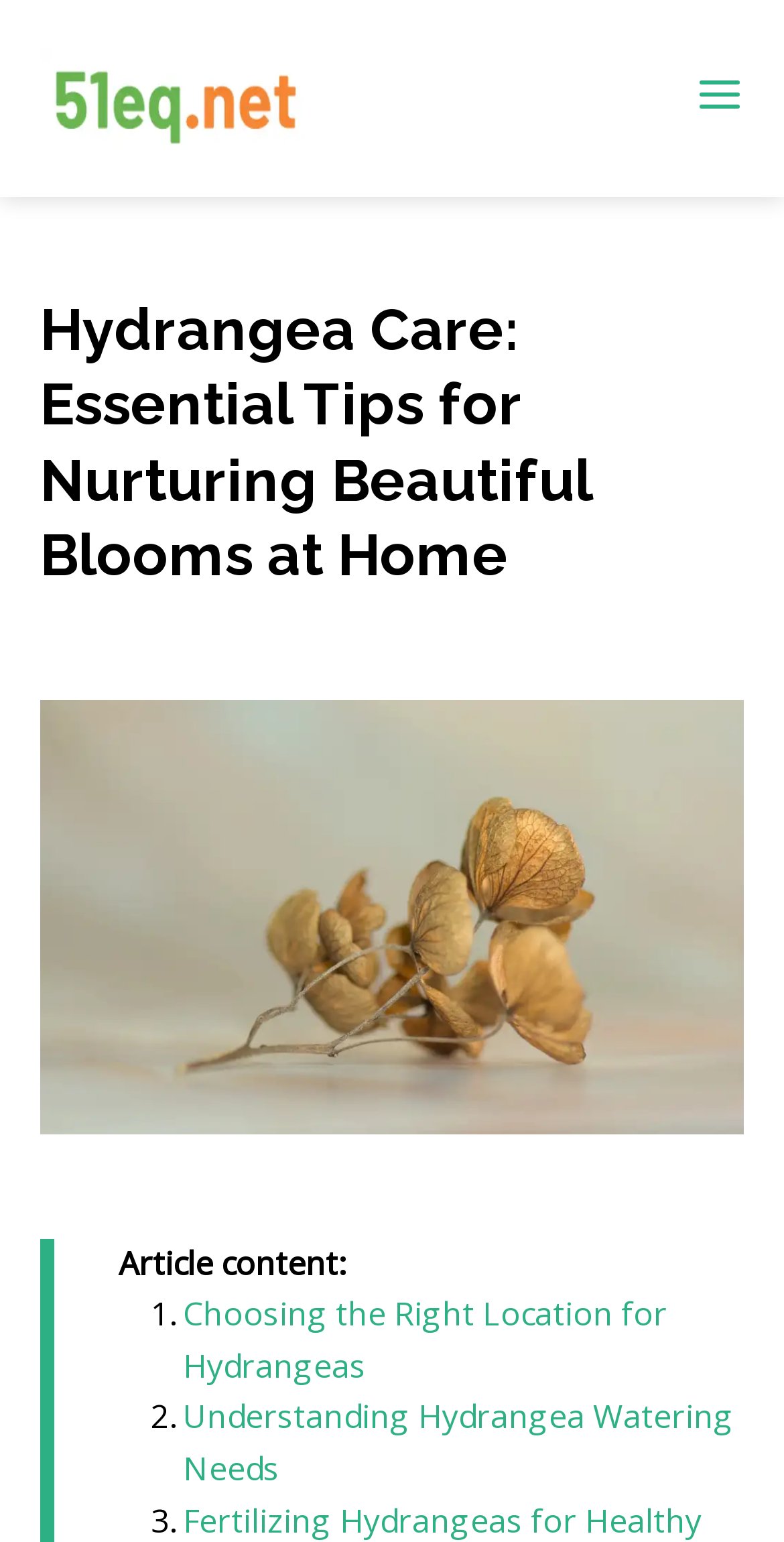Determine the title of the webpage and give its text content.

Hydrangea Care: Essential Tips for Nurturing Beautiful Blooms at Home